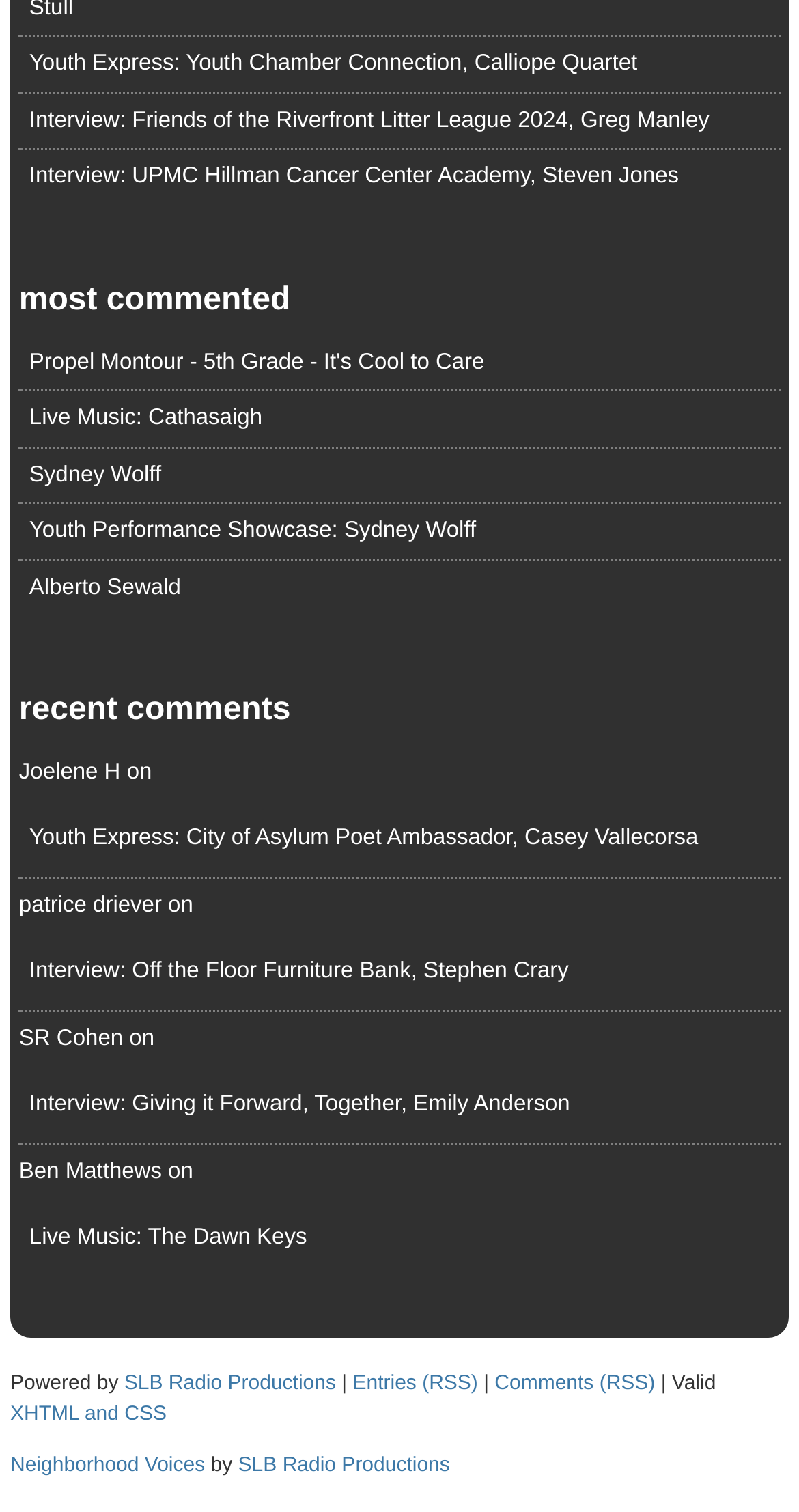What is the name of the organization that powers the webpage?
Provide a comprehensive and detailed answer to the question.

The StaticText element with the text 'Powered by' is followed by a link with the text 'SLB Radio Productions', indicating that SLB Radio Productions is the organization that powers the webpage.